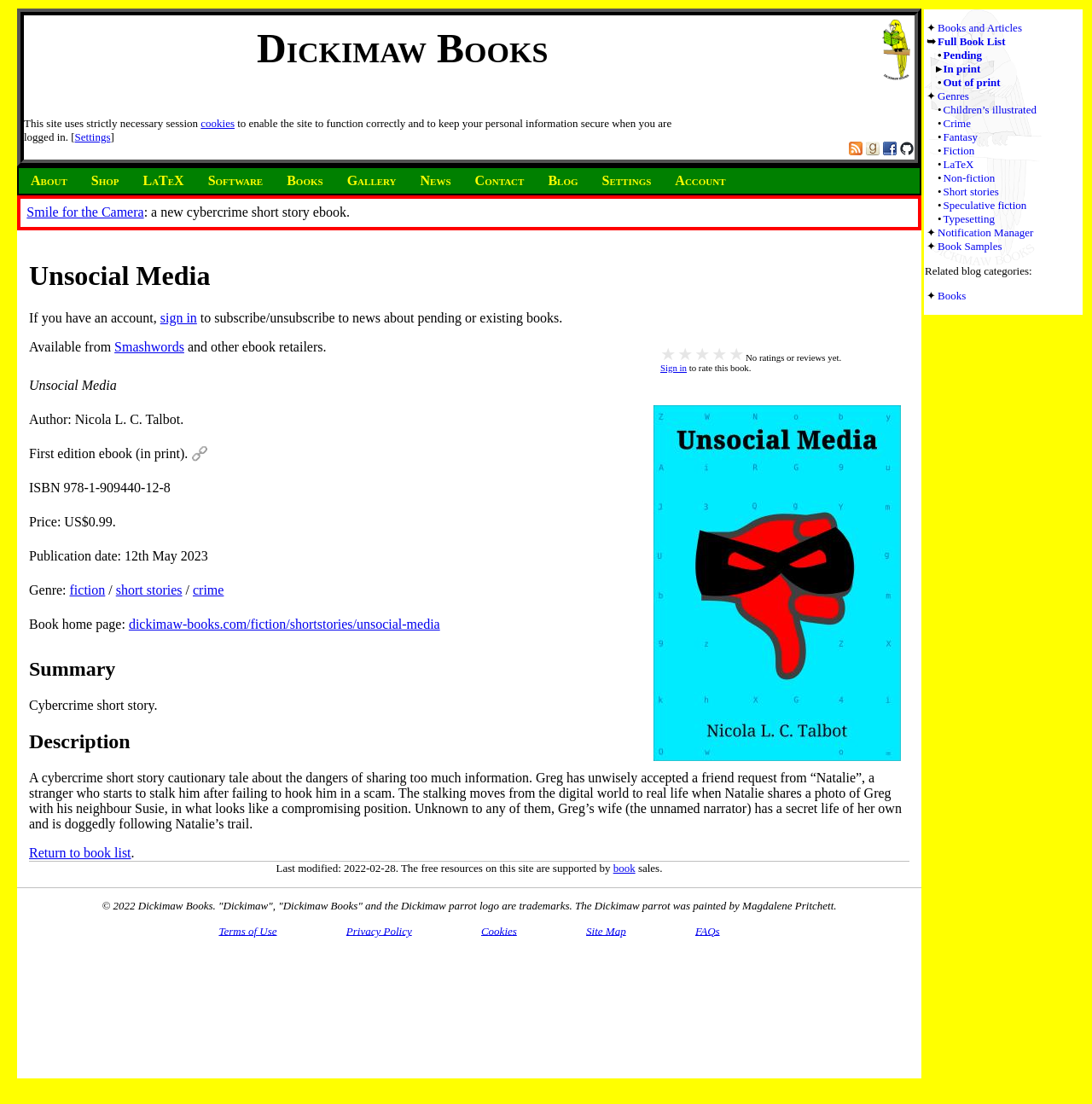What is the price of the ebook 'Unsocial Media'?
From the image, provide a succinct answer in one word or a short phrase.

US$0.99